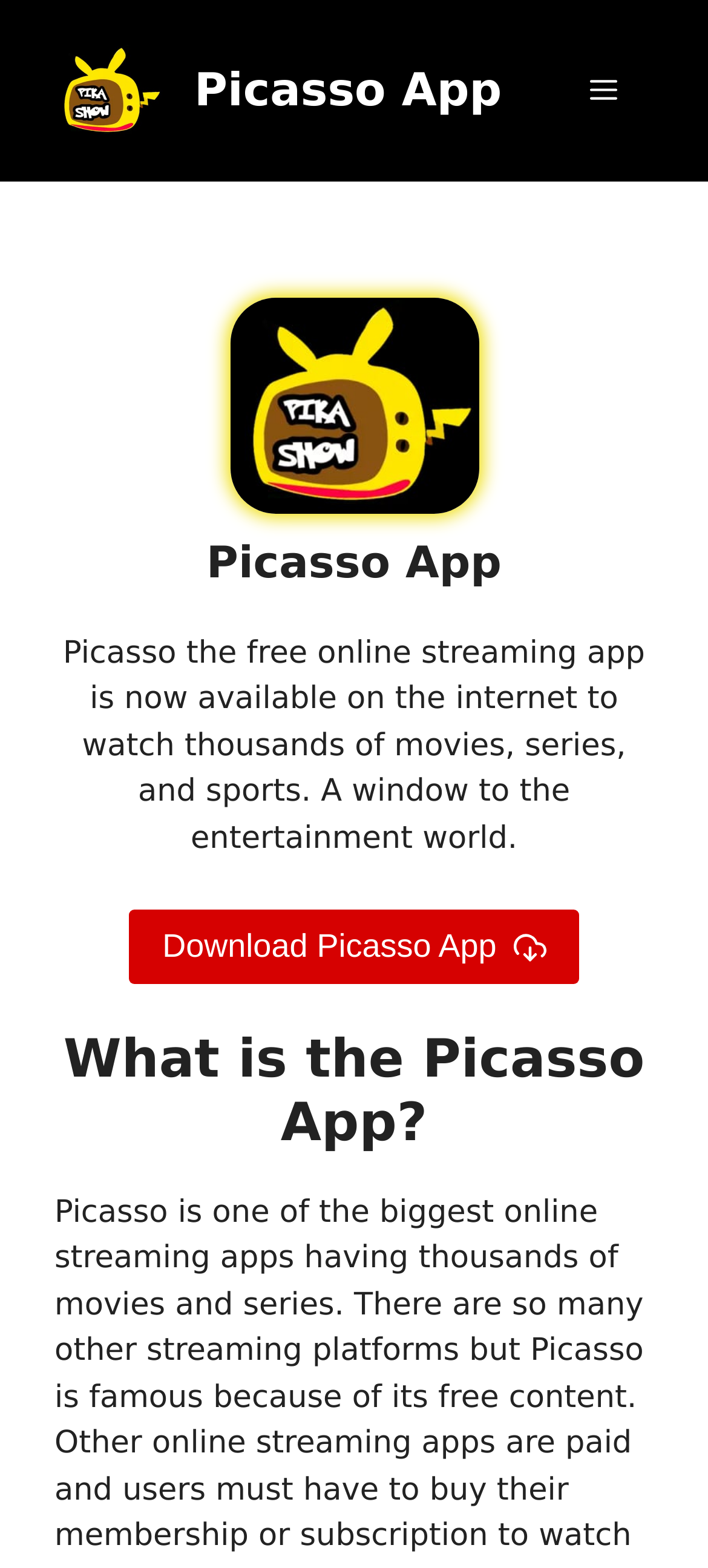Show the bounding box coordinates for the HTML element described as: "Picasso App".

[0.274, 0.041, 0.709, 0.074]